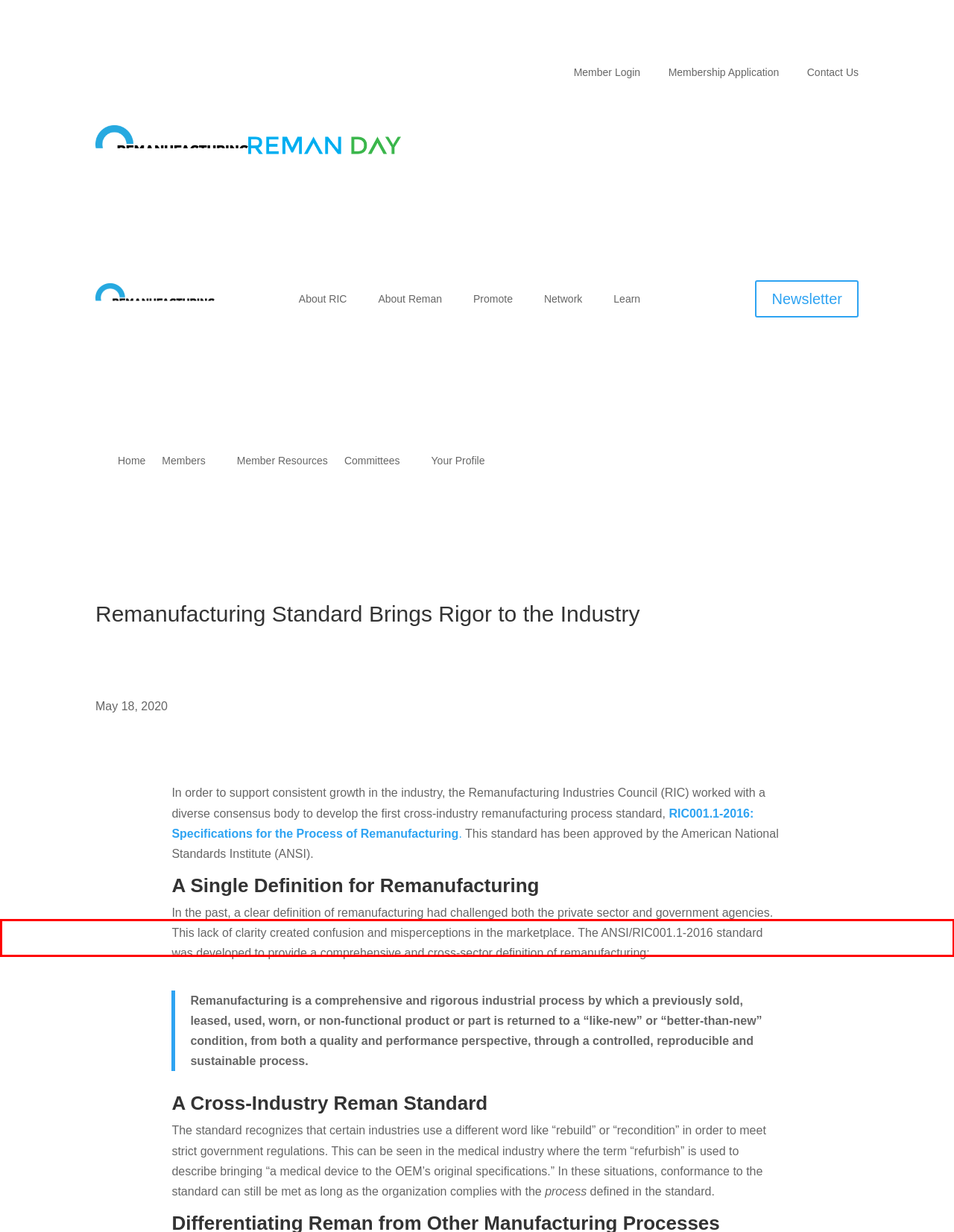Please analyze the provided webpage screenshot and perform OCR to extract the text content from the red rectangle bounding box.

This page requires cookies to be enabled in your browser settings. Please check this setting and enable cookies (if disabled)